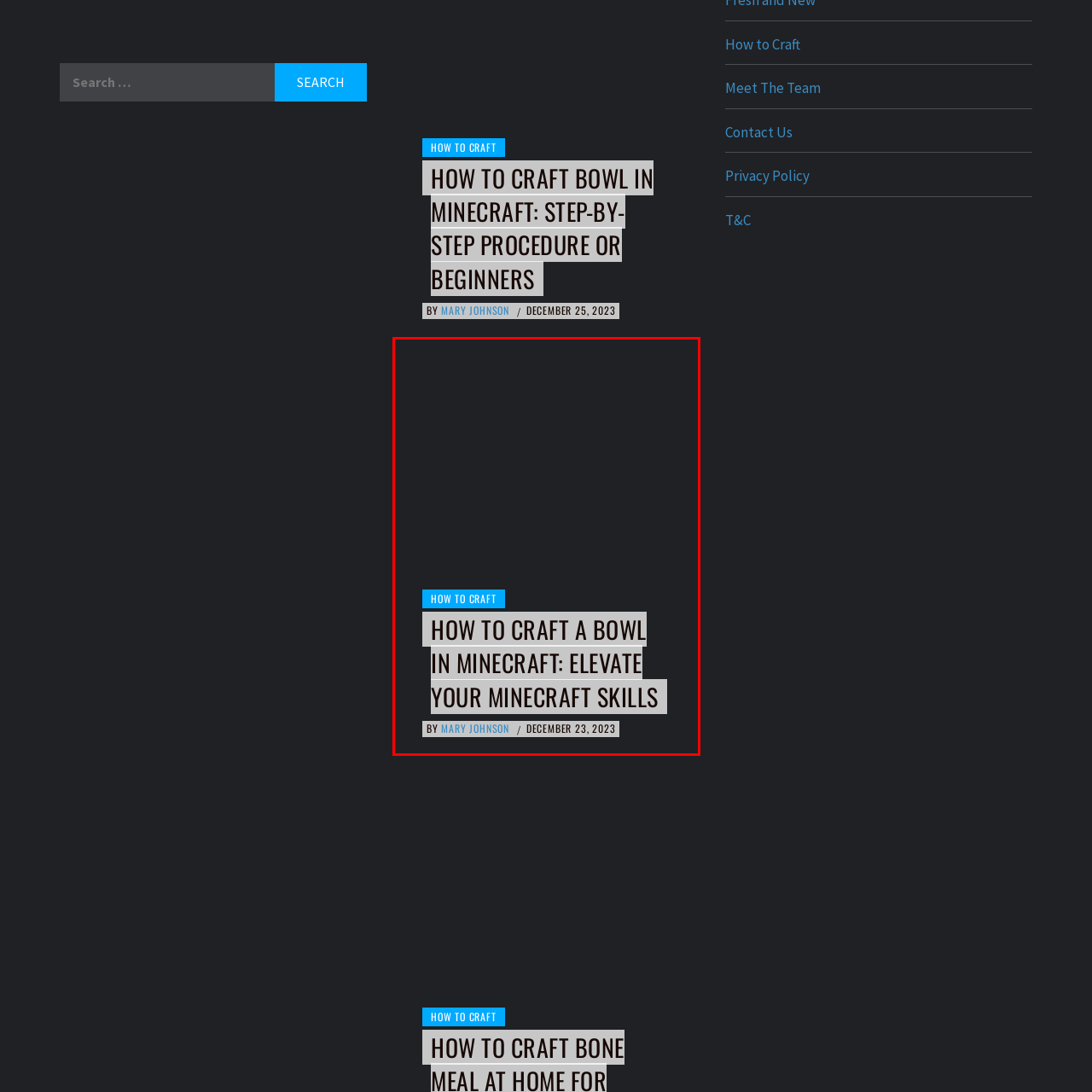Please look at the highlighted area within the red border and provide the answer to this question using just one word or phrase: 
Who is the author of the article?

MARY JOHNSON